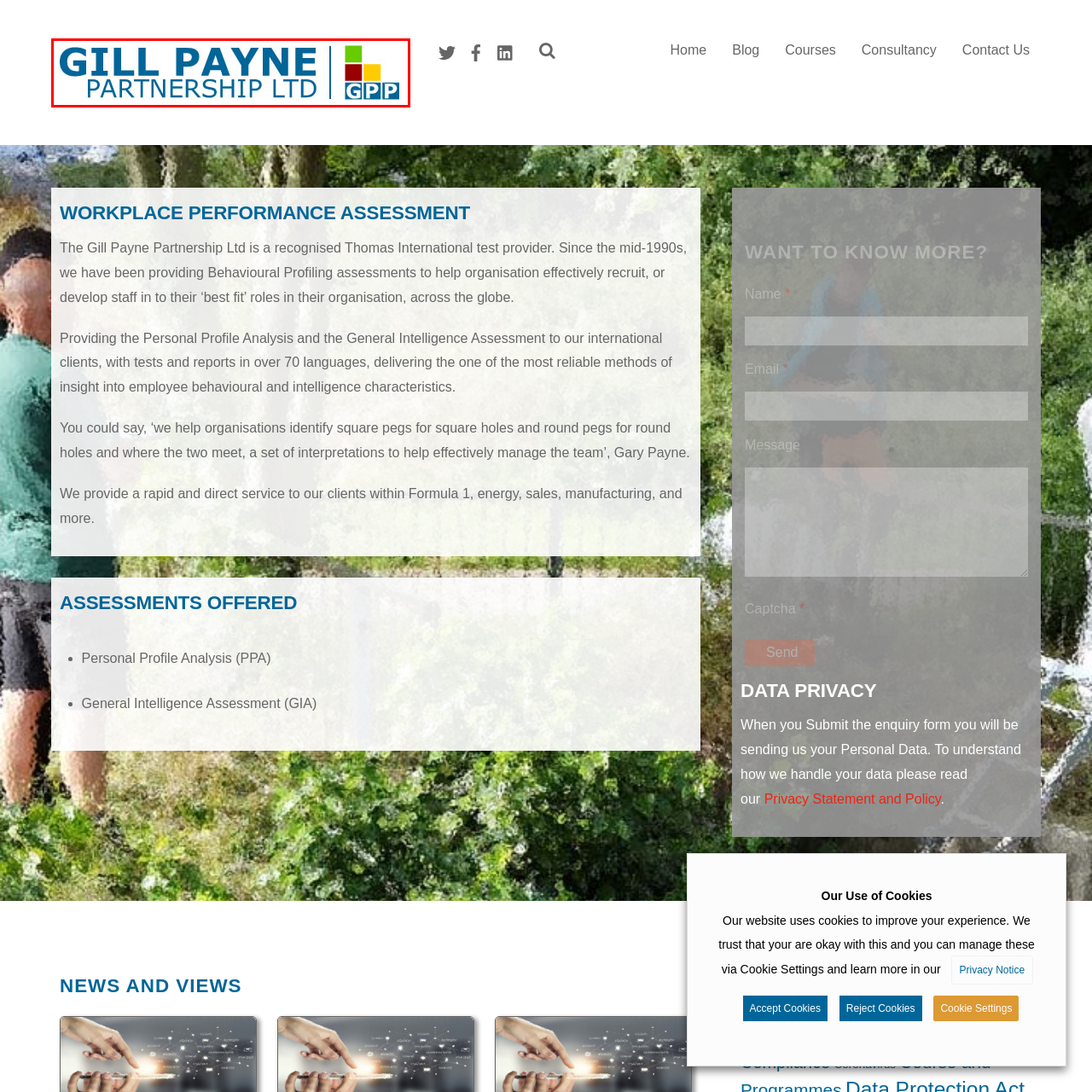View the area enclosed by the red box, What colors are used in the logo? Respond using one word or phrase.

Red, green, yellow, and blue